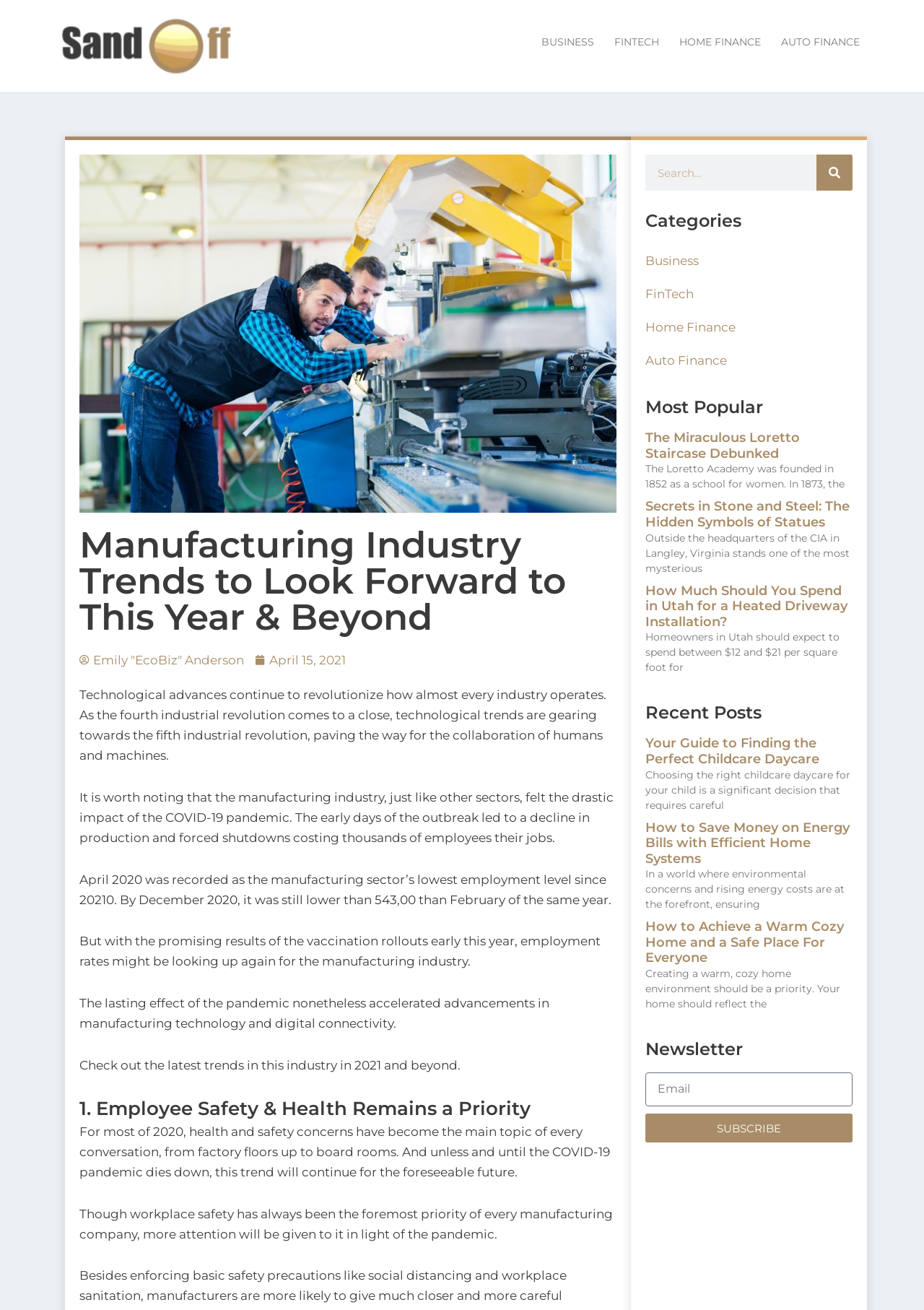Please determine the bounding box coordinates of the section I need to click to accomplish this instruction: "Search for something".

[0.884, 0.118, 0.923, 0.146]